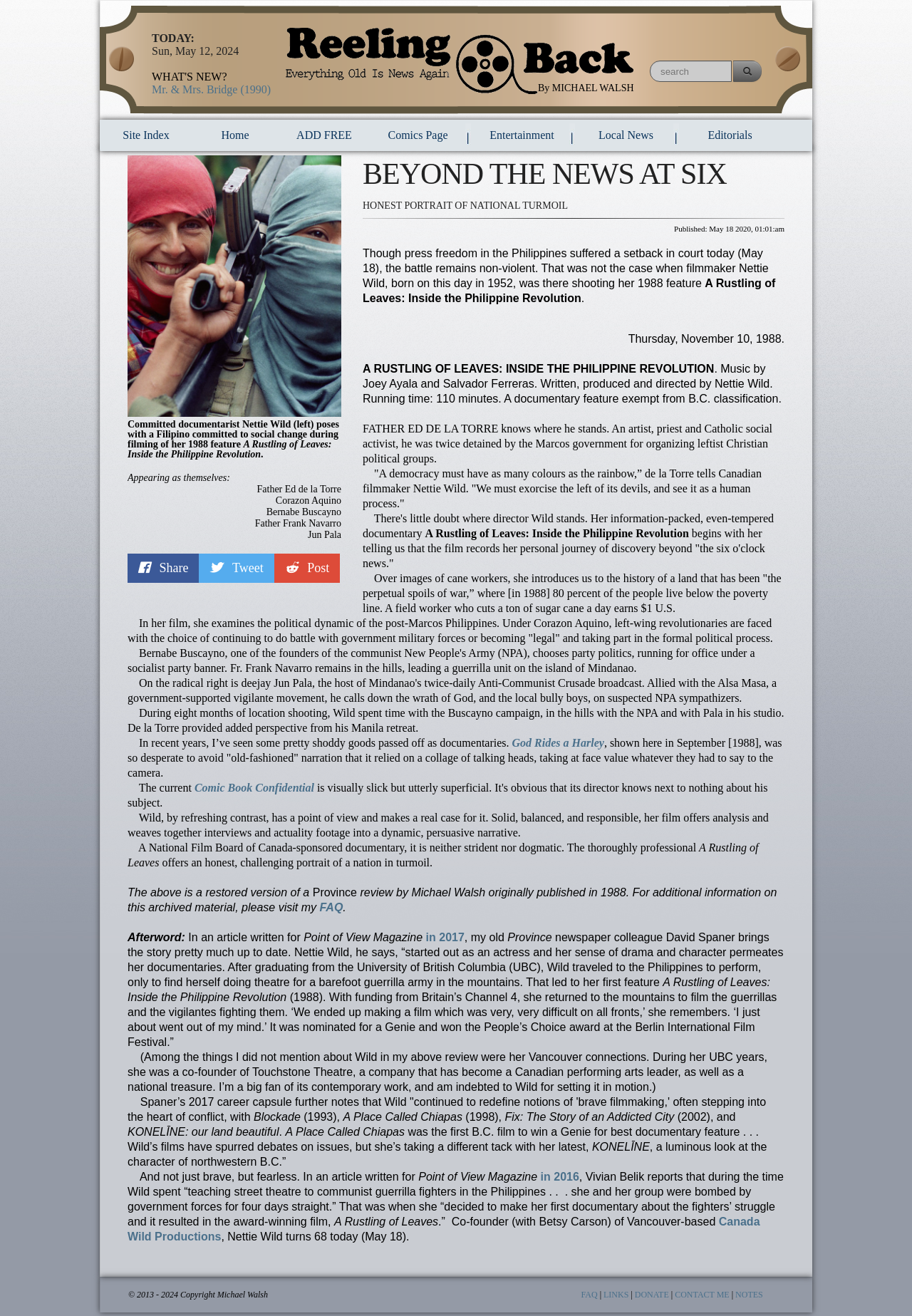What is the date of the article?
Refer to the image and respond with a one-word or short-phrase answer.

May 18, 2020